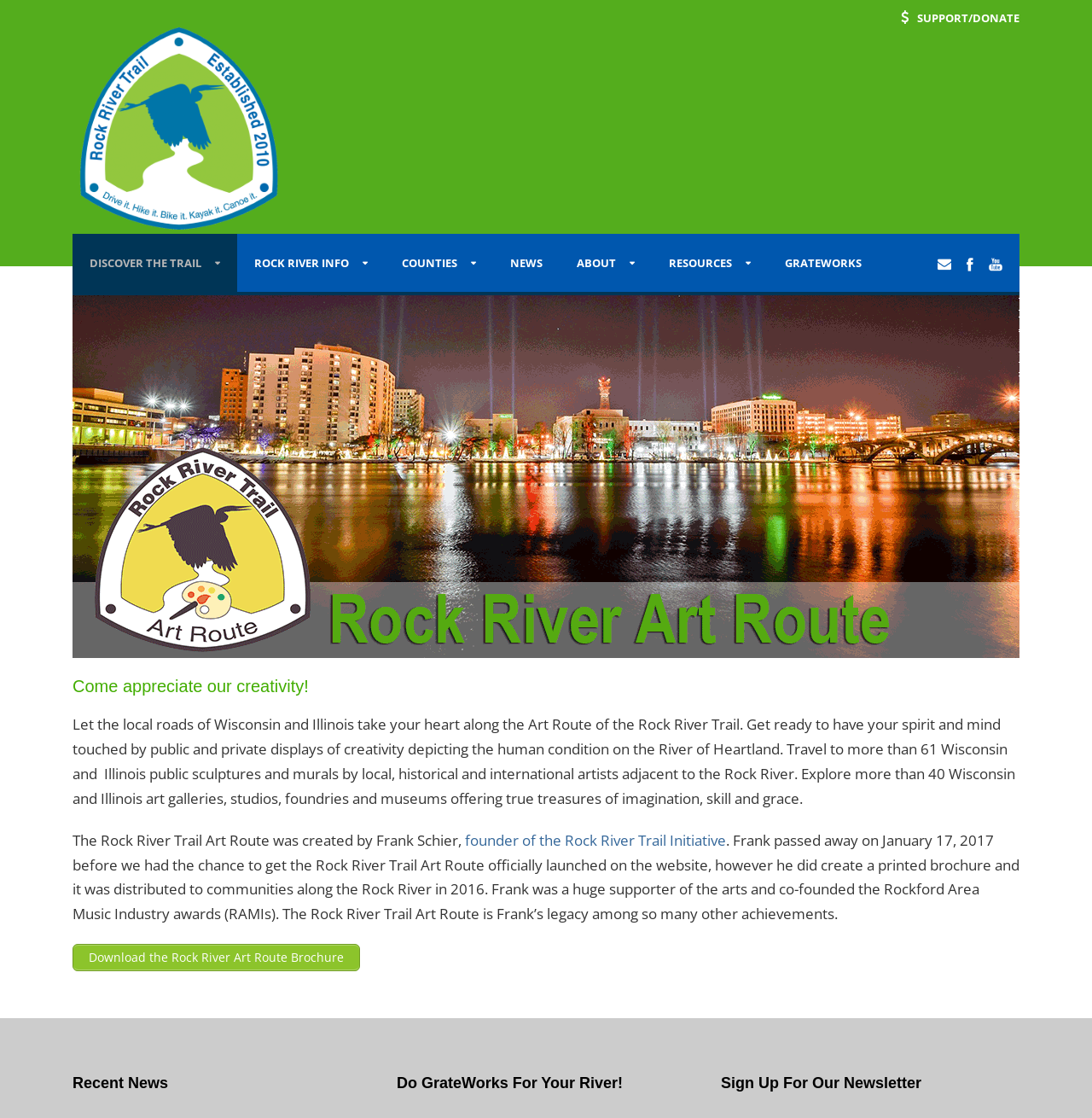Using details from the image, please answer the following question comprehensively:
What is the Rock River Trail Art Route?

Based on the webpage content, the Rock River Trail Art Route is a route that features public and private displays of creativity depicting the human condition on the River of Heartland, with over 61 public sculptures and murals by local, historical, and international artists adjacent to the Rock River.